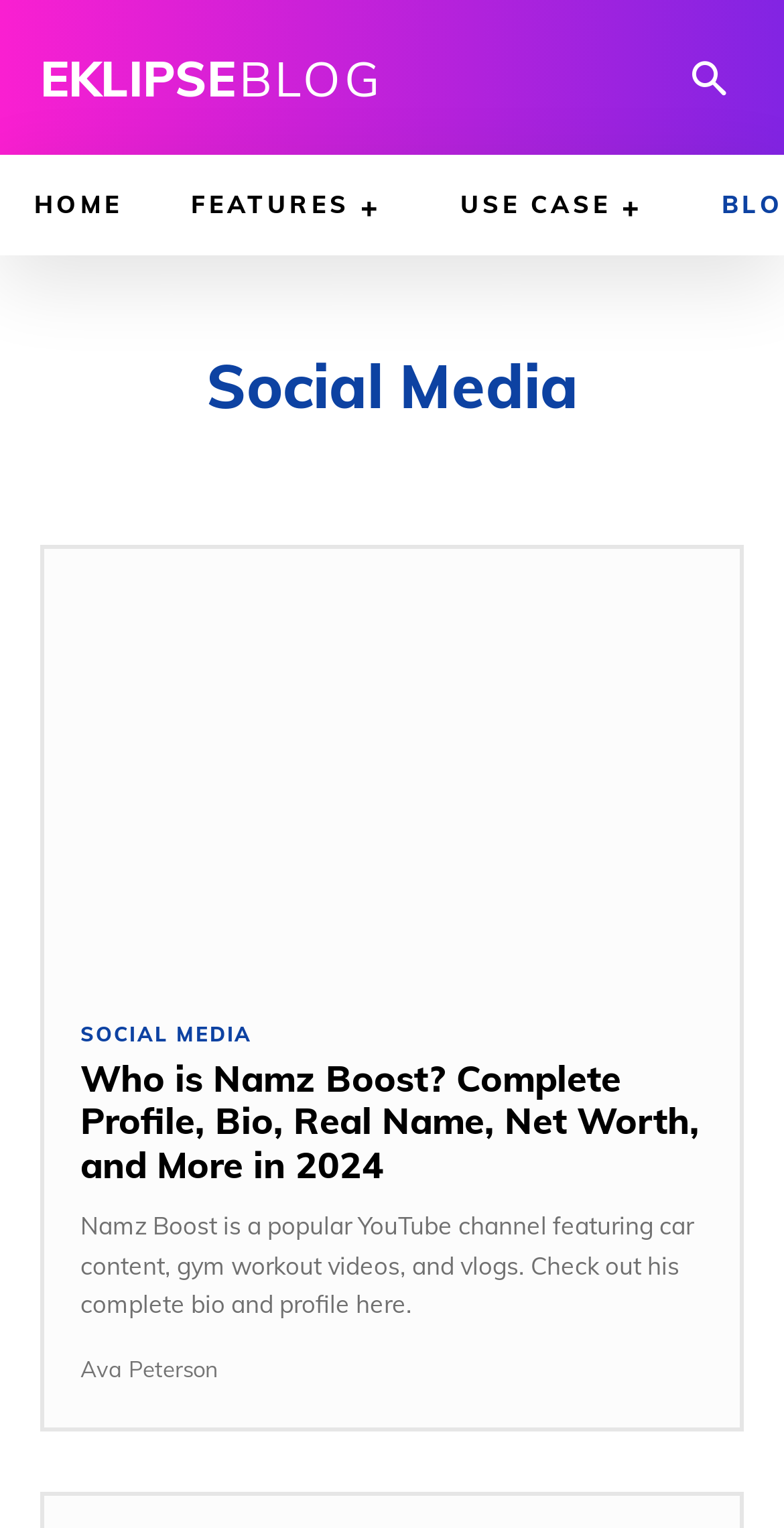Find the bounding box coordinates of the element's region that should be clicked in order to follow the given instruction: "visit Ava Peterson's page". The coordinates should consist of four float numbers between 0 and 1, i.e., [left, top, right, bottom].

[0.103, 0.887, 0.277, 0.905]